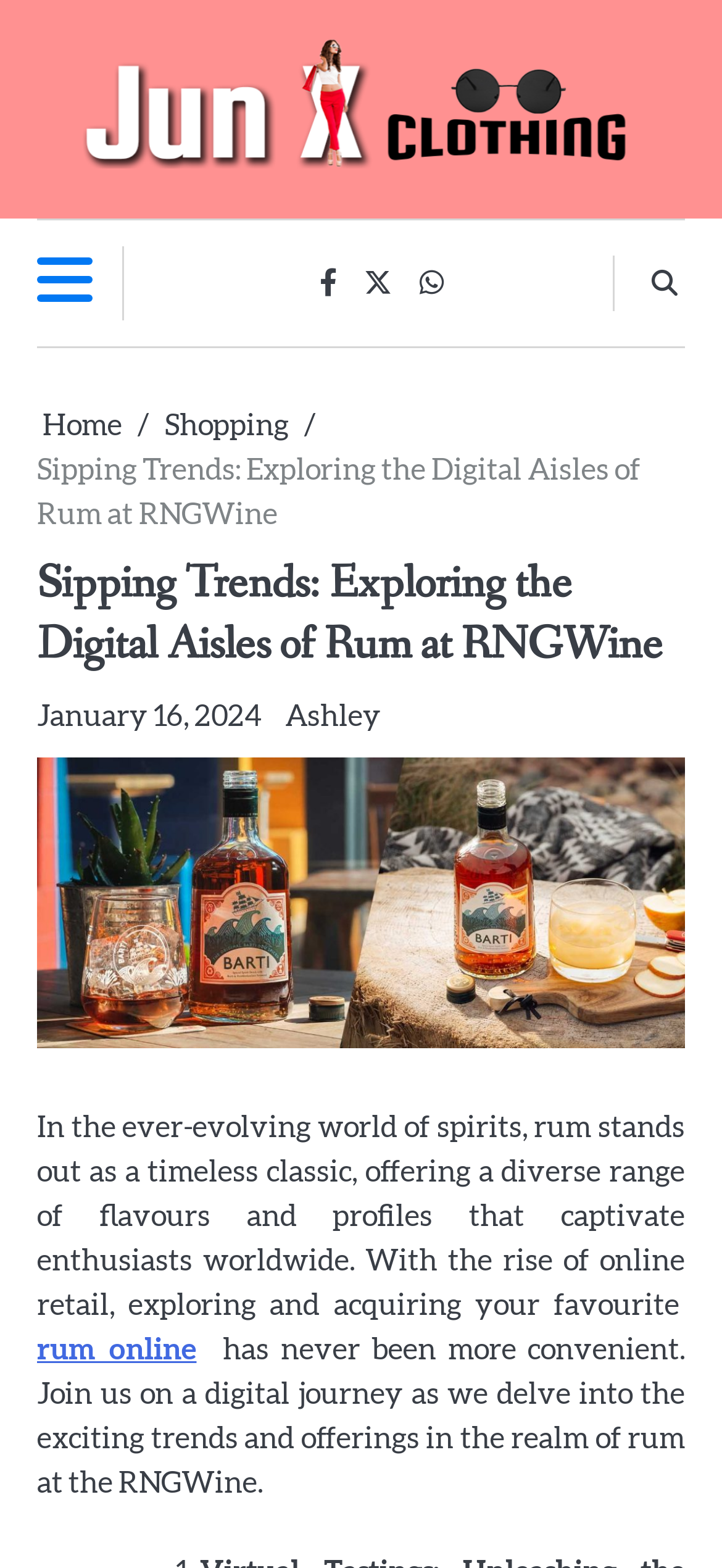Please locate the bounding box coordinates of the element's region that needs to be clicked to follow the instruction: "Explore rum online". The bounding box coordinates should be provided as four float numbers between 0 and 1, i.e., [left, top, right, bottom].

[0.051, 0.852, 0.272, 0.871]